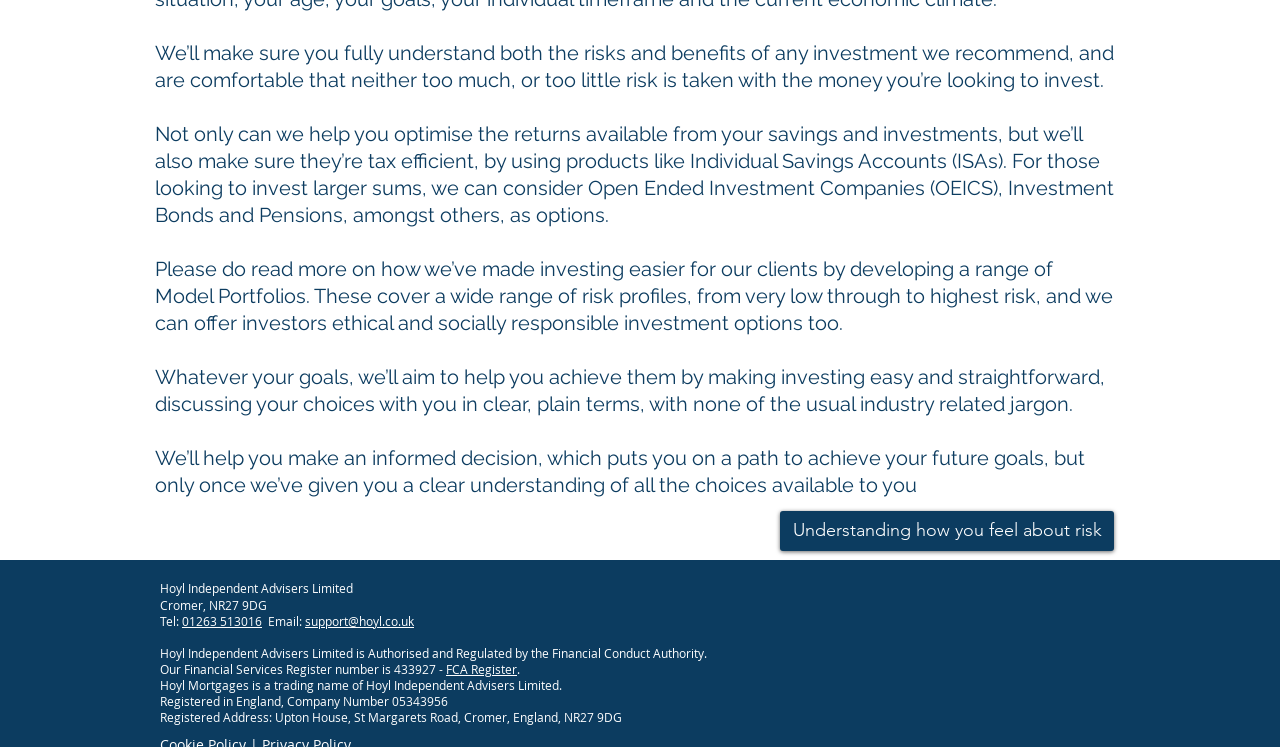Use a single word or phrase to answer the question:
Is the company regulated by a financial authority?

Yes